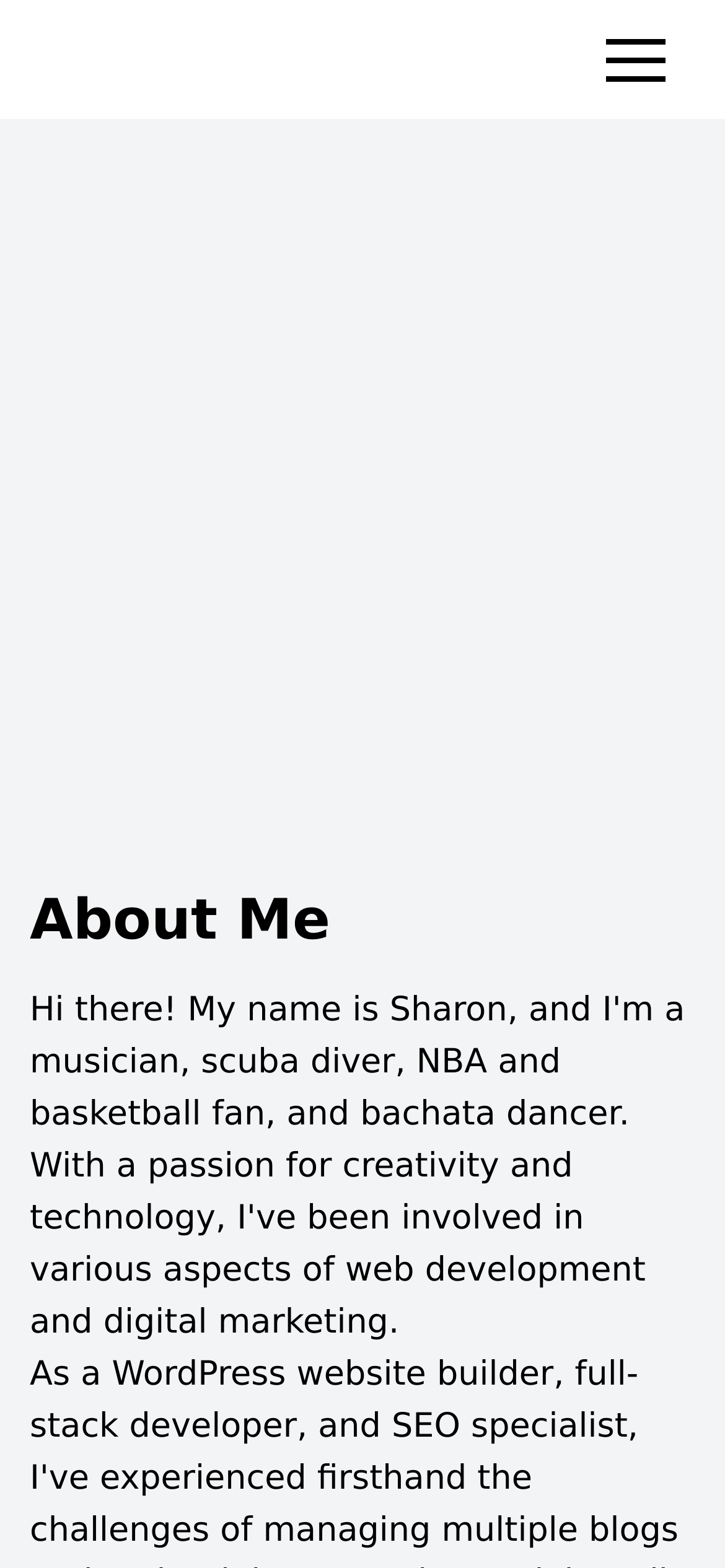What is the topic of the heading below the image? Refer to the image and provide a one-word or short phrase answer.

About Me